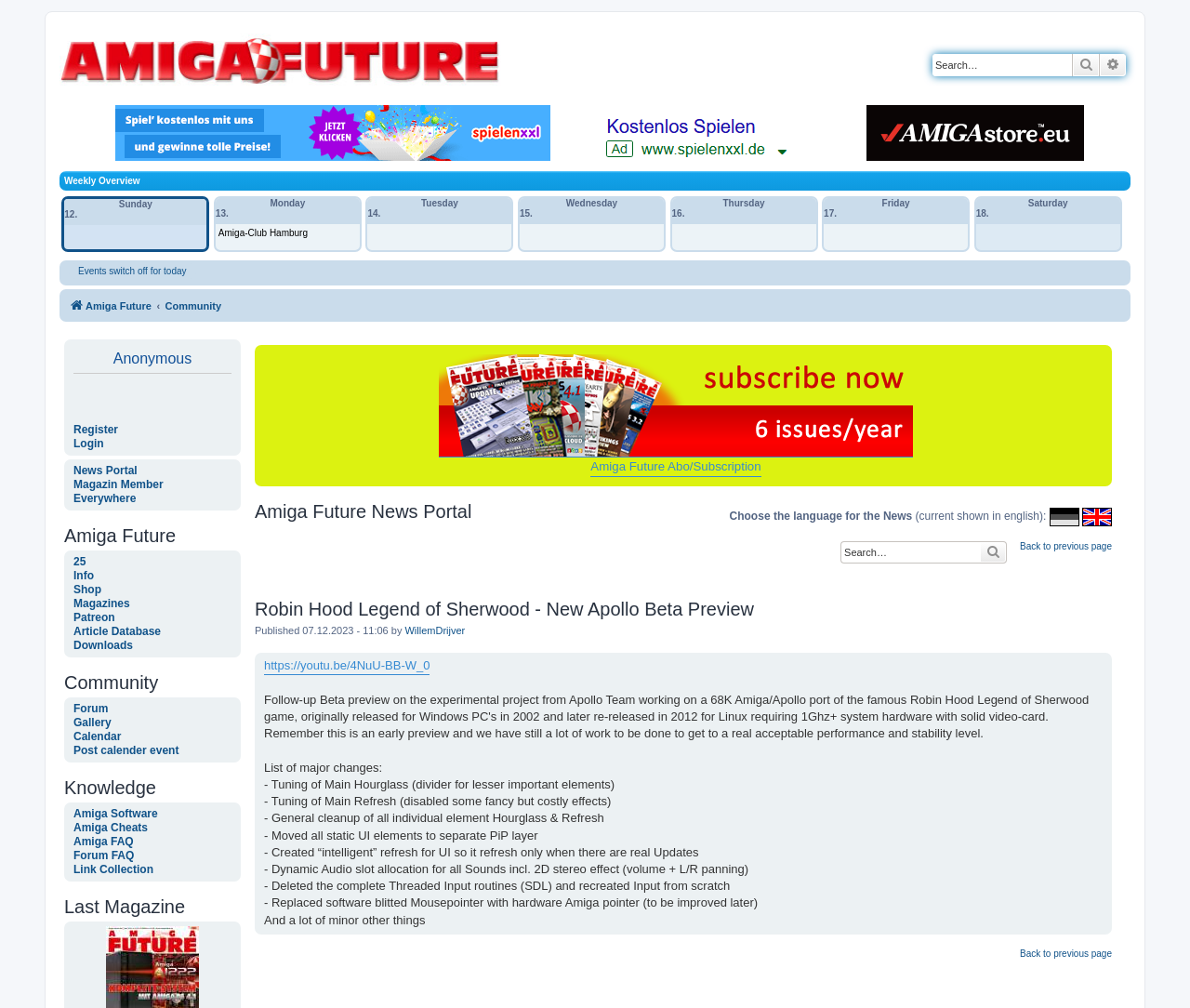Please answer the following question using a single word or phrase: 
What is the language of the news currently shown?

English